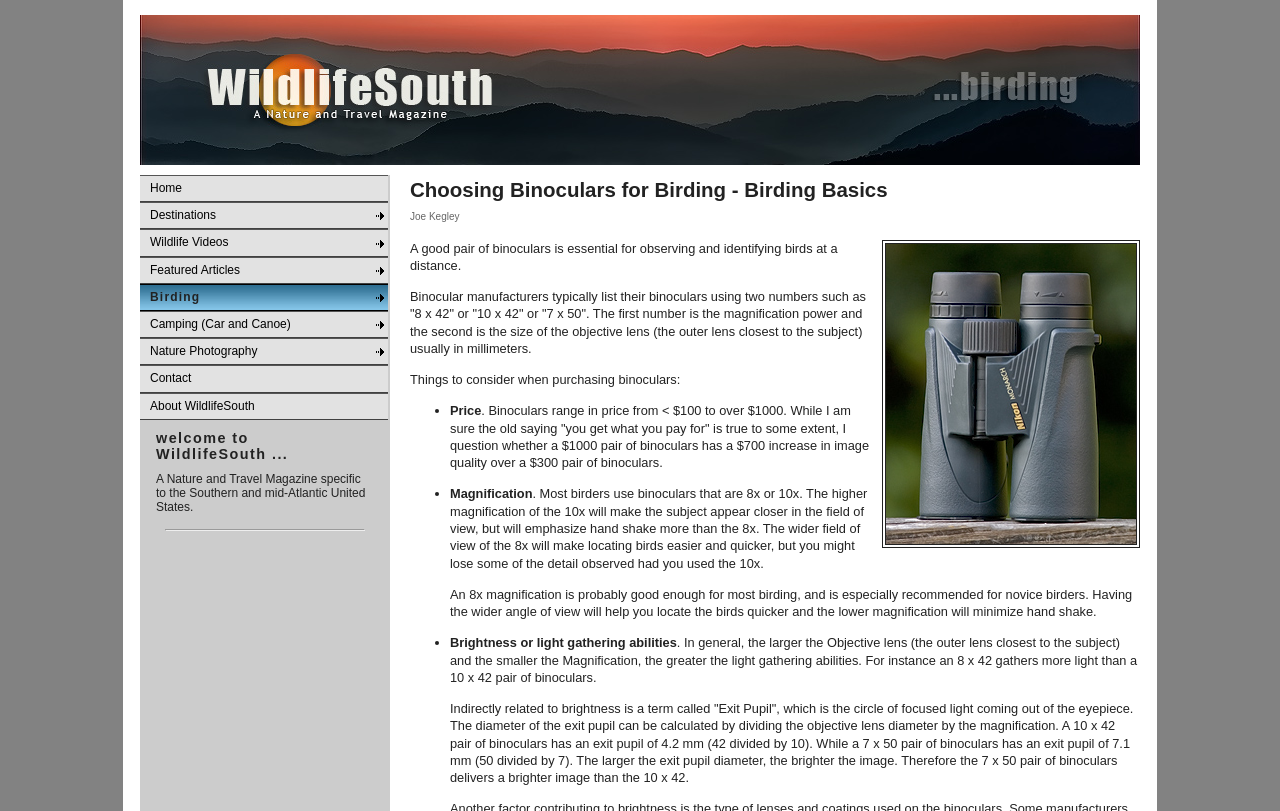What are the factors to consider when purchasing binoculars?
Give a thorough and detailed response to the question.

The factors to consider when purchasing binoculars can be found in the list below the text 'Things to consider when purchasing binoculars:', which includes 'Price', 'Magnification', and 'Brightness or light gathering abilities'.